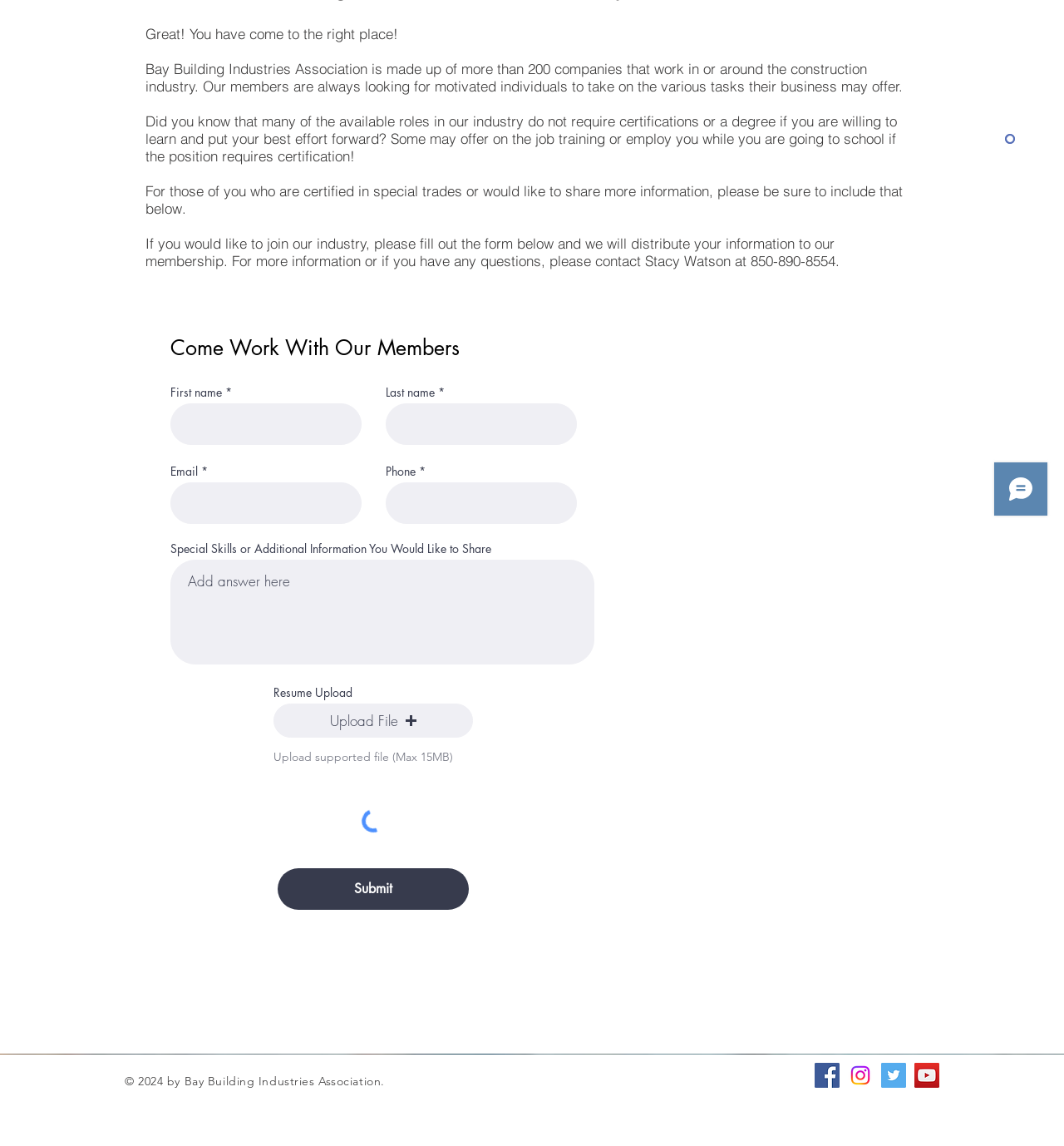Determine the bounding box for the UI element that matches this description: "What’s new".

None